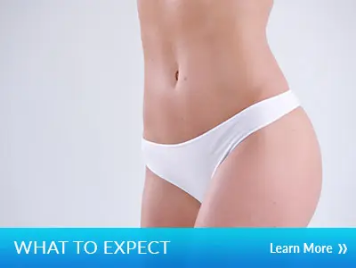What is the text on the blue banner?
Based on the image, give a one-word or short phrase answer.

WHAT TO EXPECT